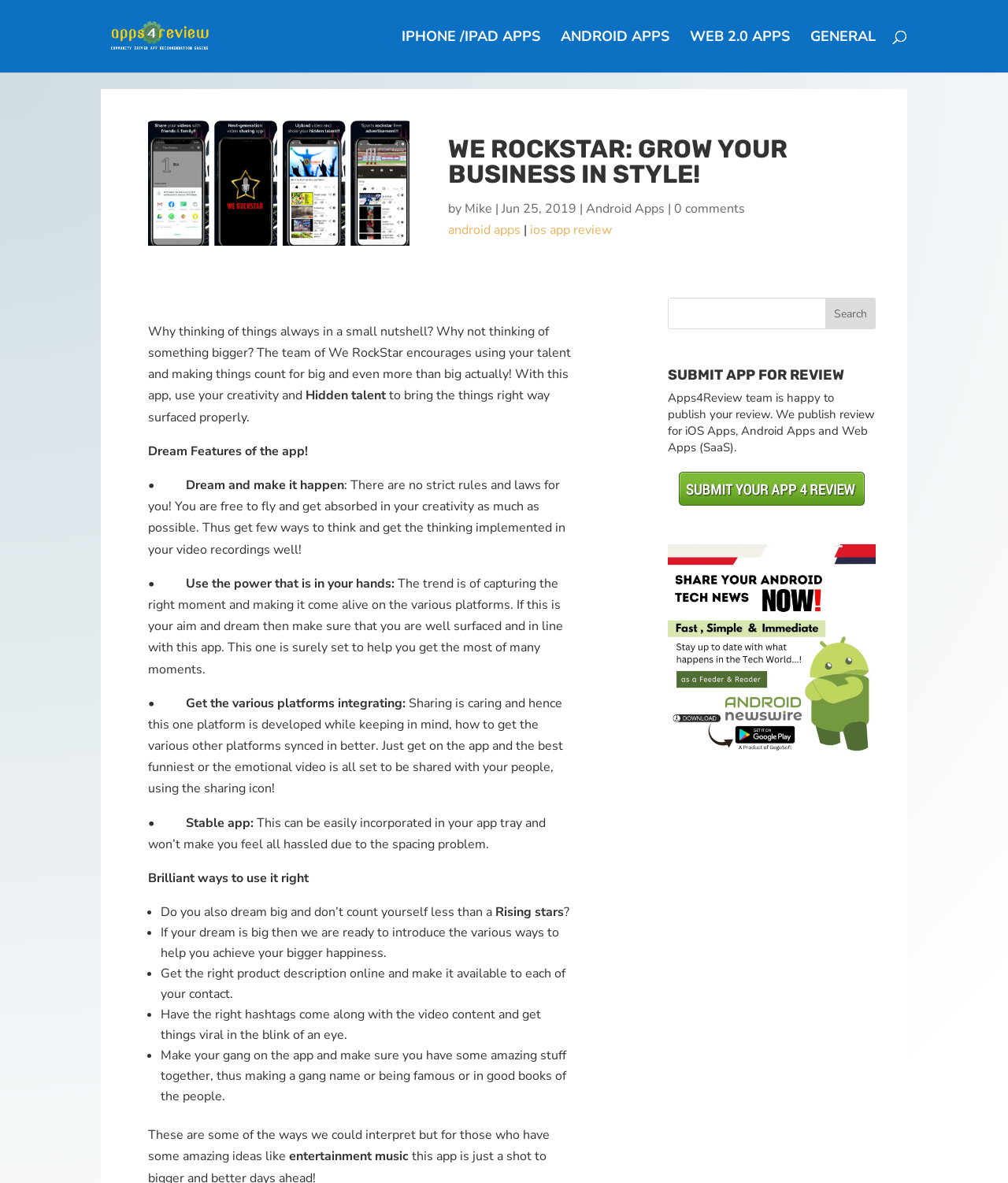Explain in detail what is displayed on the webpage.

The webpage is about We RockStar, a platform that encourages users to think big and make their talents count. The page has a prominent heading "WE ROCKSTAR: GROW YOUR BUSINESS IN STYLE!" at the top center, with a smaller text "by Mike" and a date "Jun 25, 2019" below it.

On the top left, there is a logo "Apps4review" with a link to the website. Below the heading, there are four links to different categories: "IPHONE/IPAD APPS", "ANDROID APPS", "WEB 2.0 APPS", and "GENERAL". 

To the right of the heading, there is a search bar with a search icon and a button labeled "Search". Below the search bar, there is a section with a heading "SUBMIT APP FOR REVIEW" and a paragraph of text explaining the review process for iOS, Android, and Web apps. There is a link to submit an app for review, accompanied by an image.

The main content of the page is a long text that discusses the benefits of using We RockStar, including the freedom to think big, the ability to share content on various platforms, and the stability of the app. The text is divided into sections with headings such as "Dream Features of the app!", "Use the power that is in your hands:", and "Get the various platforms integrating:". 

Throughout the text, there are bullet points and short paragraphs that provide more details on how to use the app and its features. There are also several links to other pages, including "Android Apps" and "ios app review". 

At the bottom of the page, there is a figure with a link, but the content of the figure is not specified. Overall, the page has a clean layout with a focus on promoting We RockStar and its features.